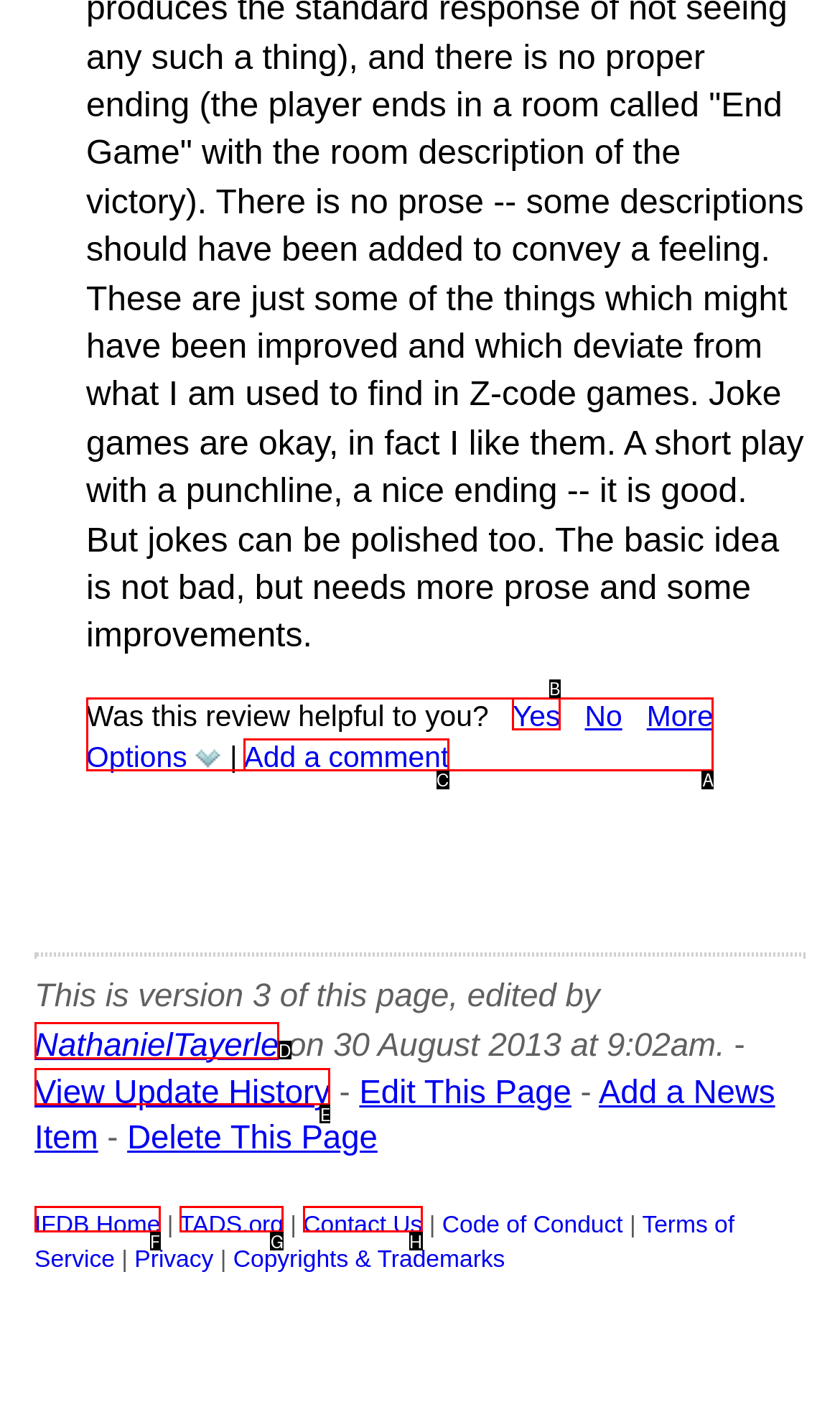Choose the letter that best represents the description: Contact Us. Provide the letter as your response.

H